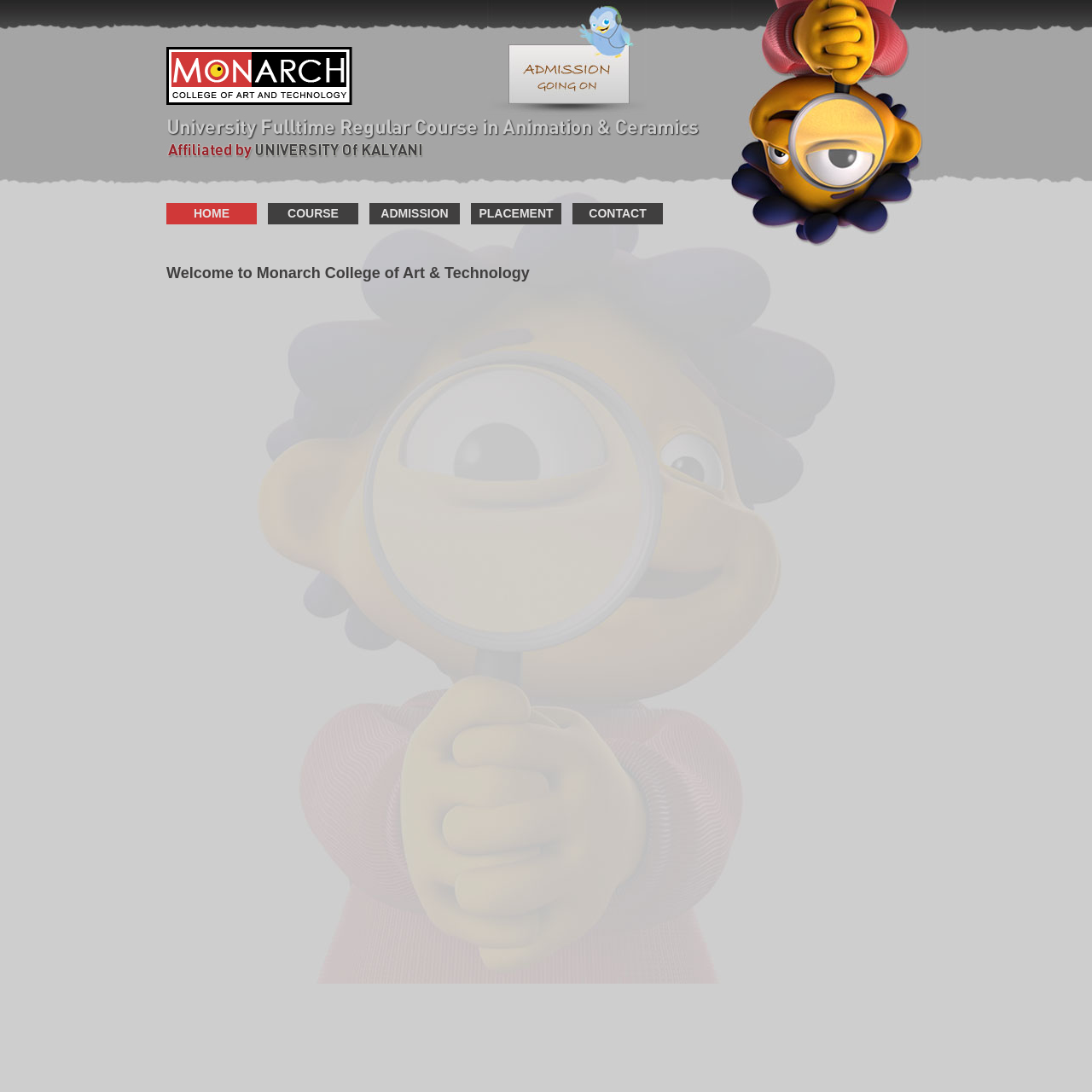How many images are on the webpage?
Please use the image to provide a one-word or short phrase answer.

At least 5